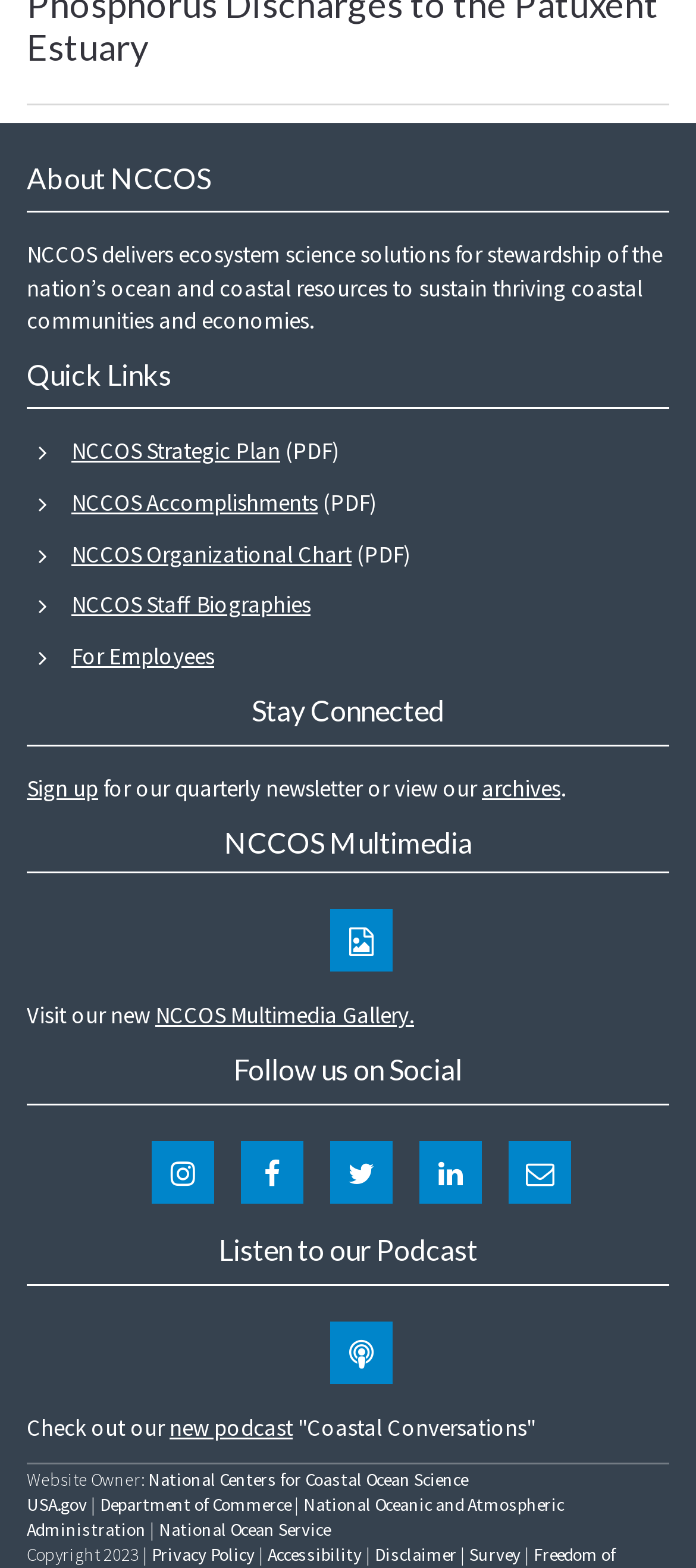What is the name of the organization?
Look at the screenshot and respond with a single word or phrase.

NCCOS